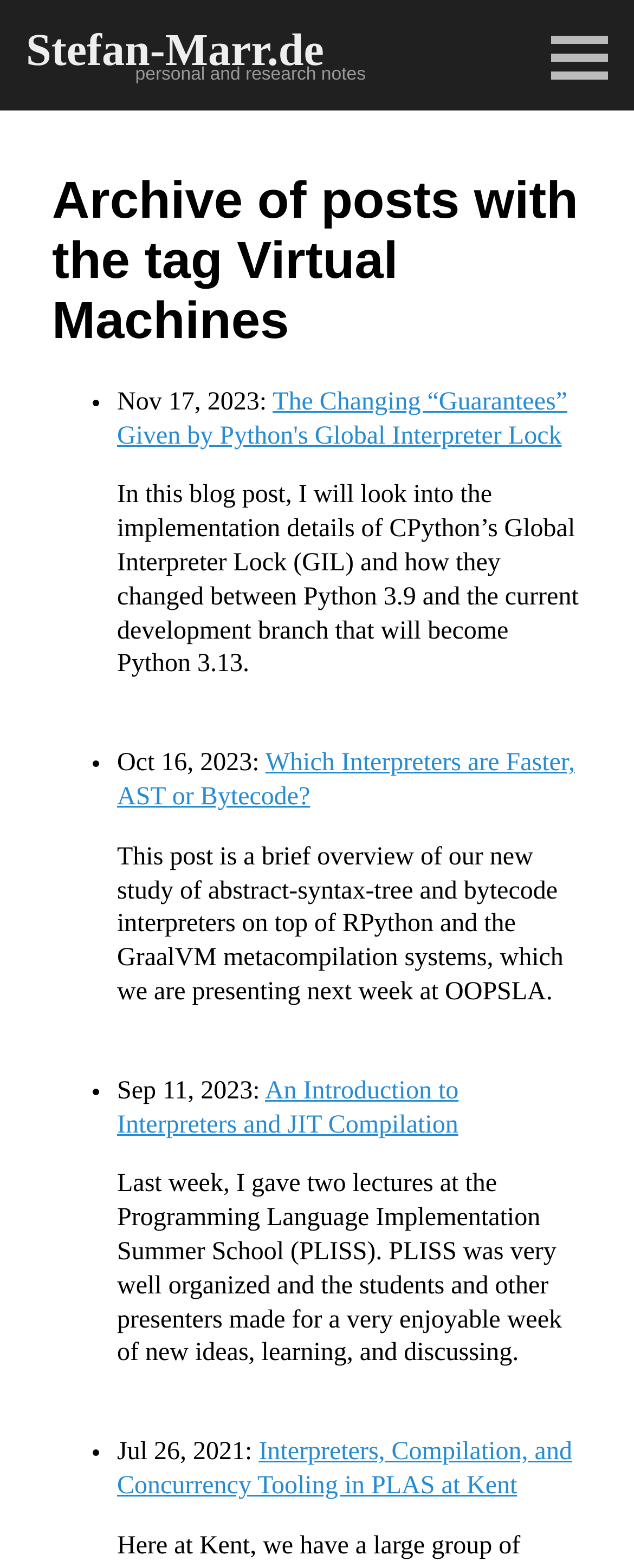How many links are in the archive?
Answer with a single word or phrase, using the screenshot for reference.

4